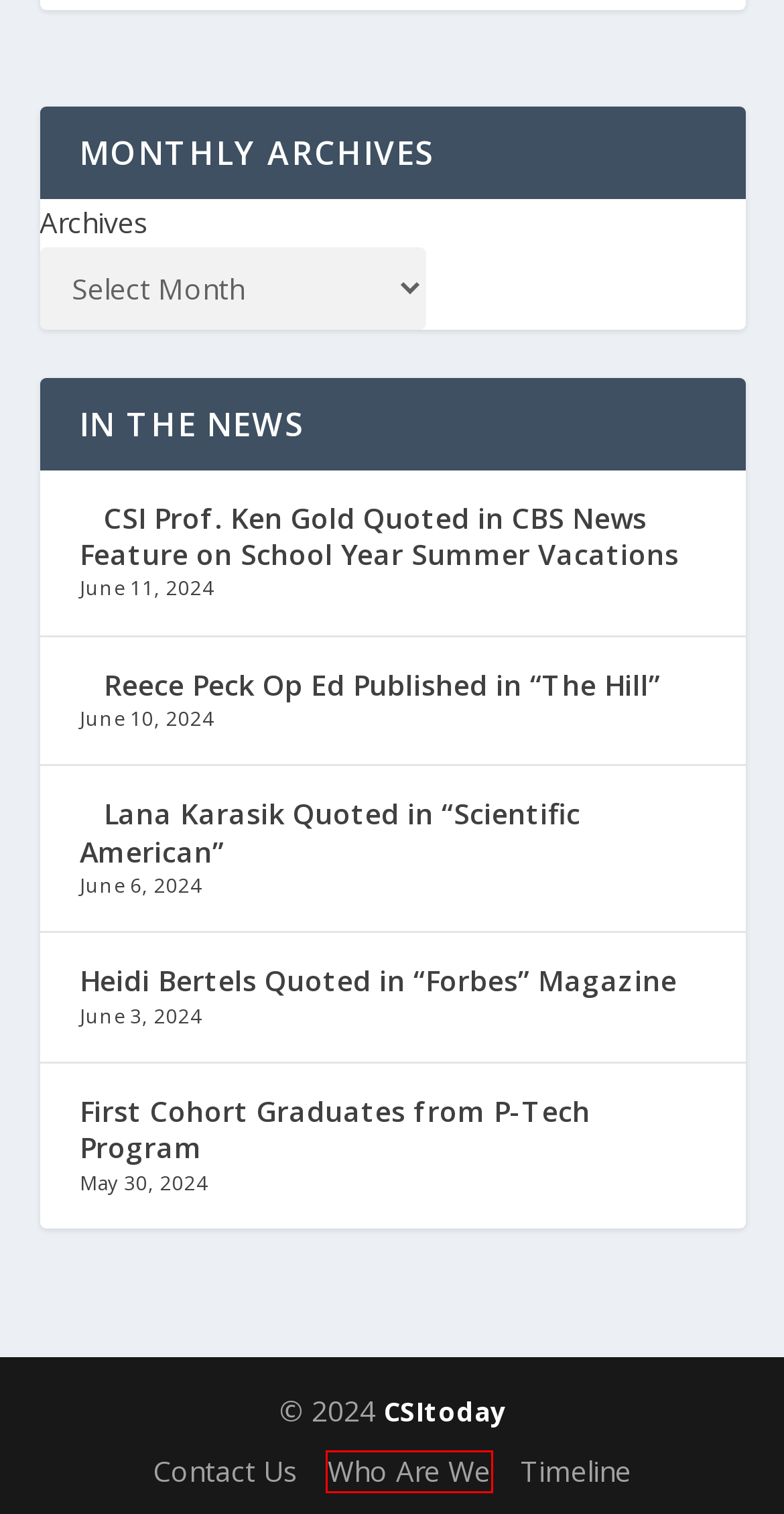Examine the screenshot of the webpage, noting the red bounding box around a UI element. Pick the webpage description that best matches the new page after the element in the red bounding box is clicked. Here are the candidates:
A. CSI Today | Your connection to the College of Staten Island
B. Lana Karasik Quoted in “Scientific American” | CSI Today
C. Heidi Bertels Quoted in “Forbes” Magazine | CSI Today
D. Timeline | CSI Today
E. Bertha’s Summer of Love: Stitch Yourself Happy-Needlebook (Kantha-style)  –  CUNY Events Calendar
F. First Cohort Graduates from P-Tech Program | CSI Today
G. Reece Peck Op Ed Published in “The Hill” | CSI Today
H. Who Are We | CSI Today

H